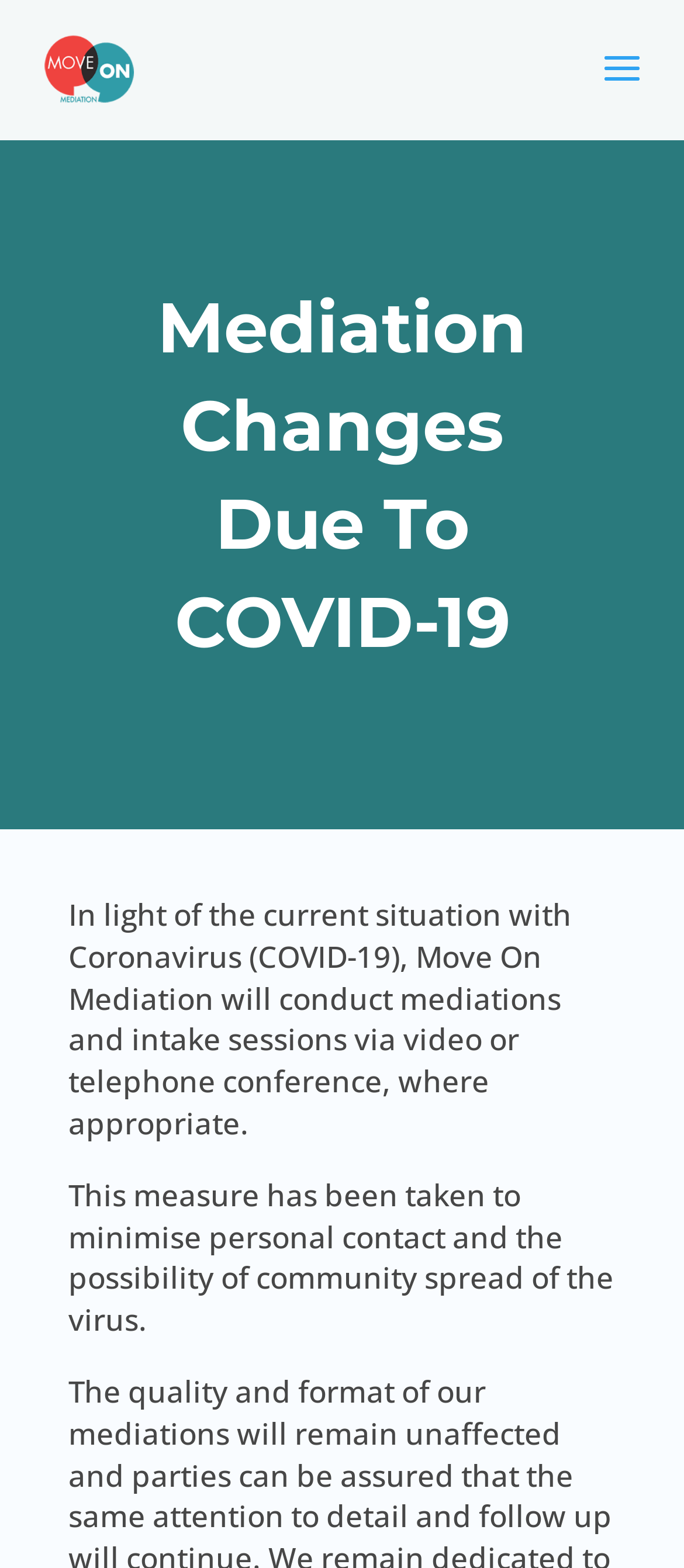Please find the bounding box for the UI component described as follows: "alt="Move On Mediation"".

[0.06, 0.032, 0.2, 0.053]